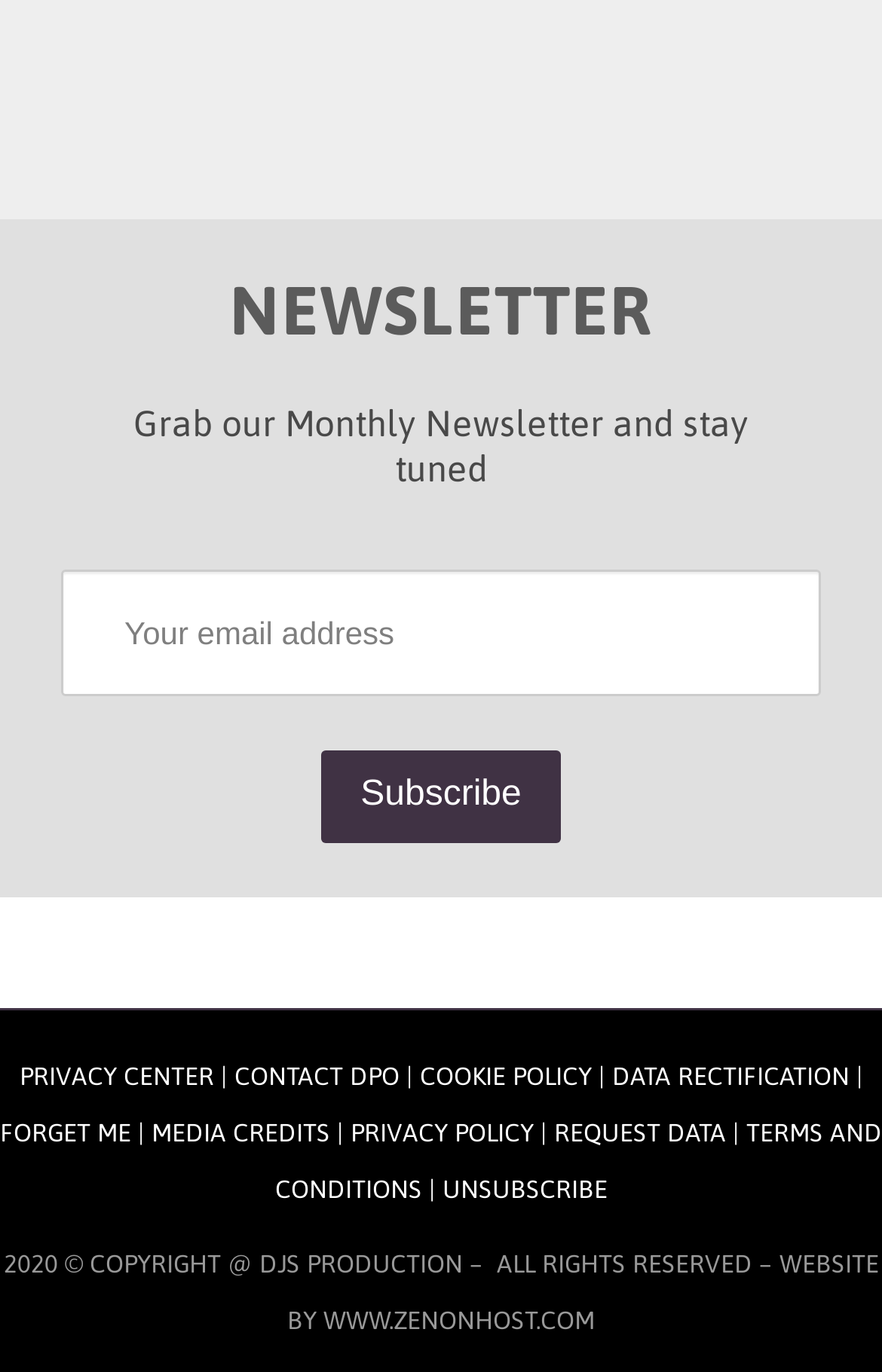Find the bounding box coordinates of the clickable region needed to perform the following instruction: "Click on the link to learn about dyslexia". The coordinates should be provided as four float numbers between 0 and 1, i.e., [left, top, right, bottom].

None